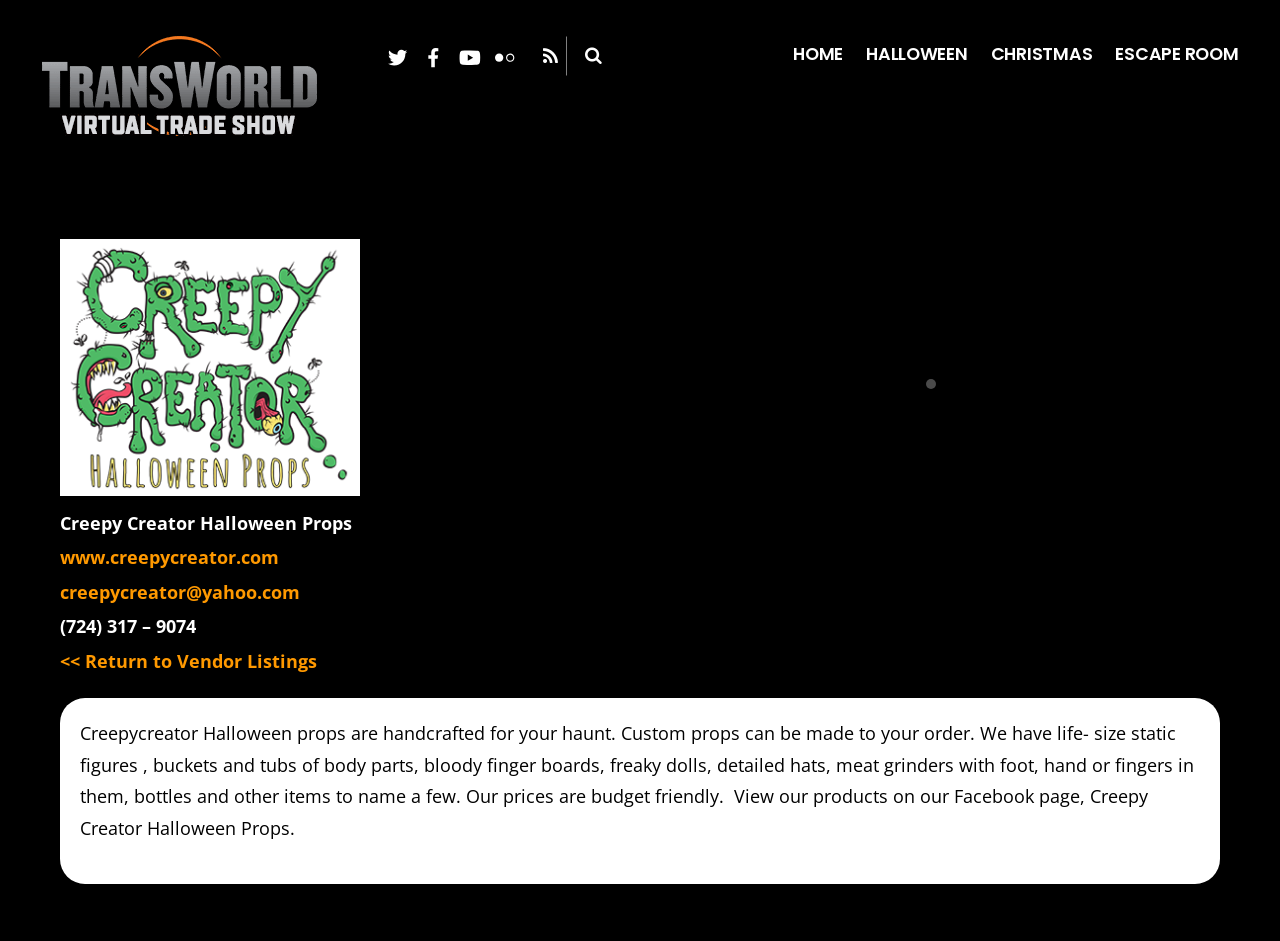Please identify the bounding box coordinates of the element's region that I should click in order to complete the following instruction: "Follow on Twitter". The bounding box coordinates consist of four float numbers between 0 and 1, i.e., [left, top, right, bottom].

[0.303, 0.044, 0.326, 0.074]